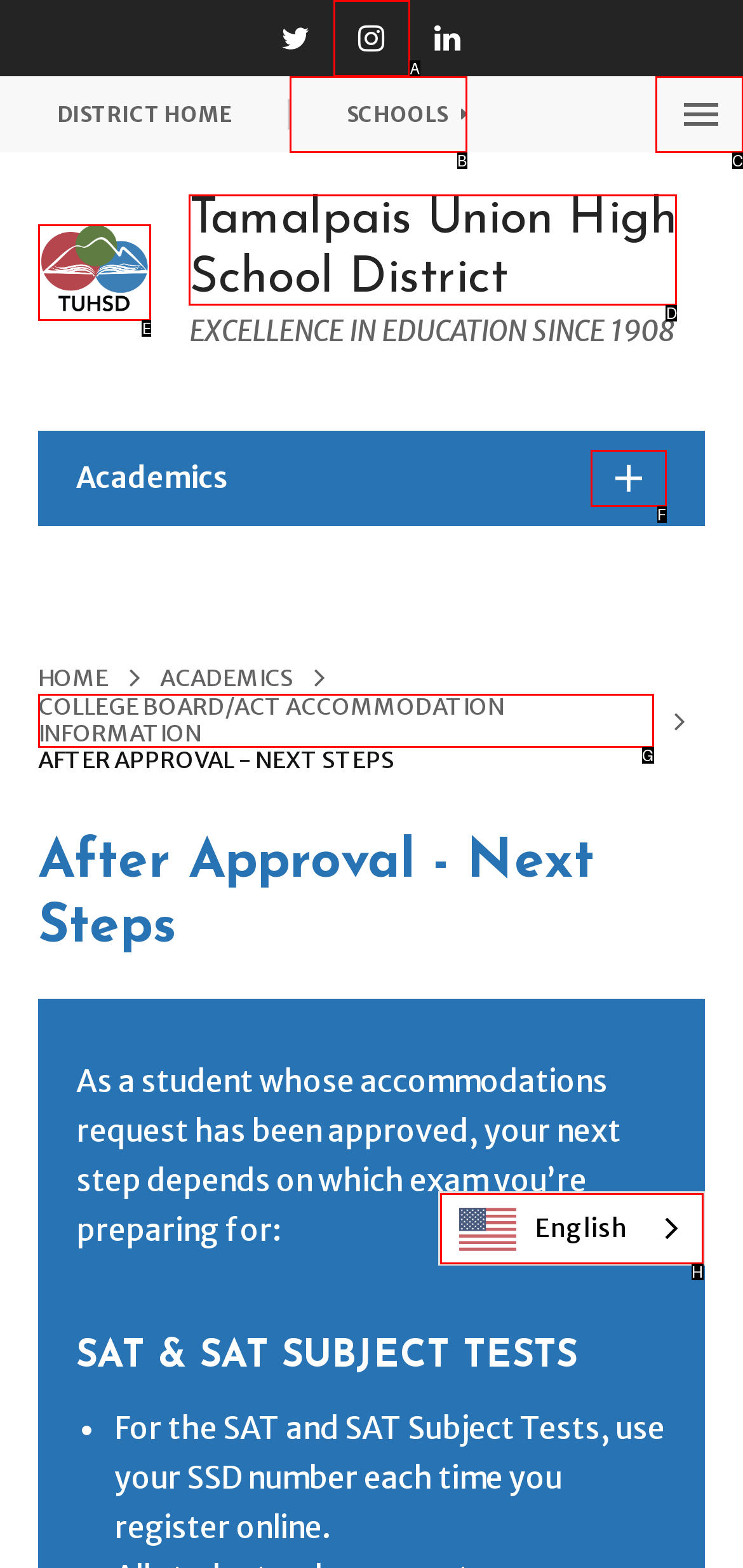Which UI element should you click on to achieve the following task: Toggle Academics Navigation? Provide the letter of the correct option.

F